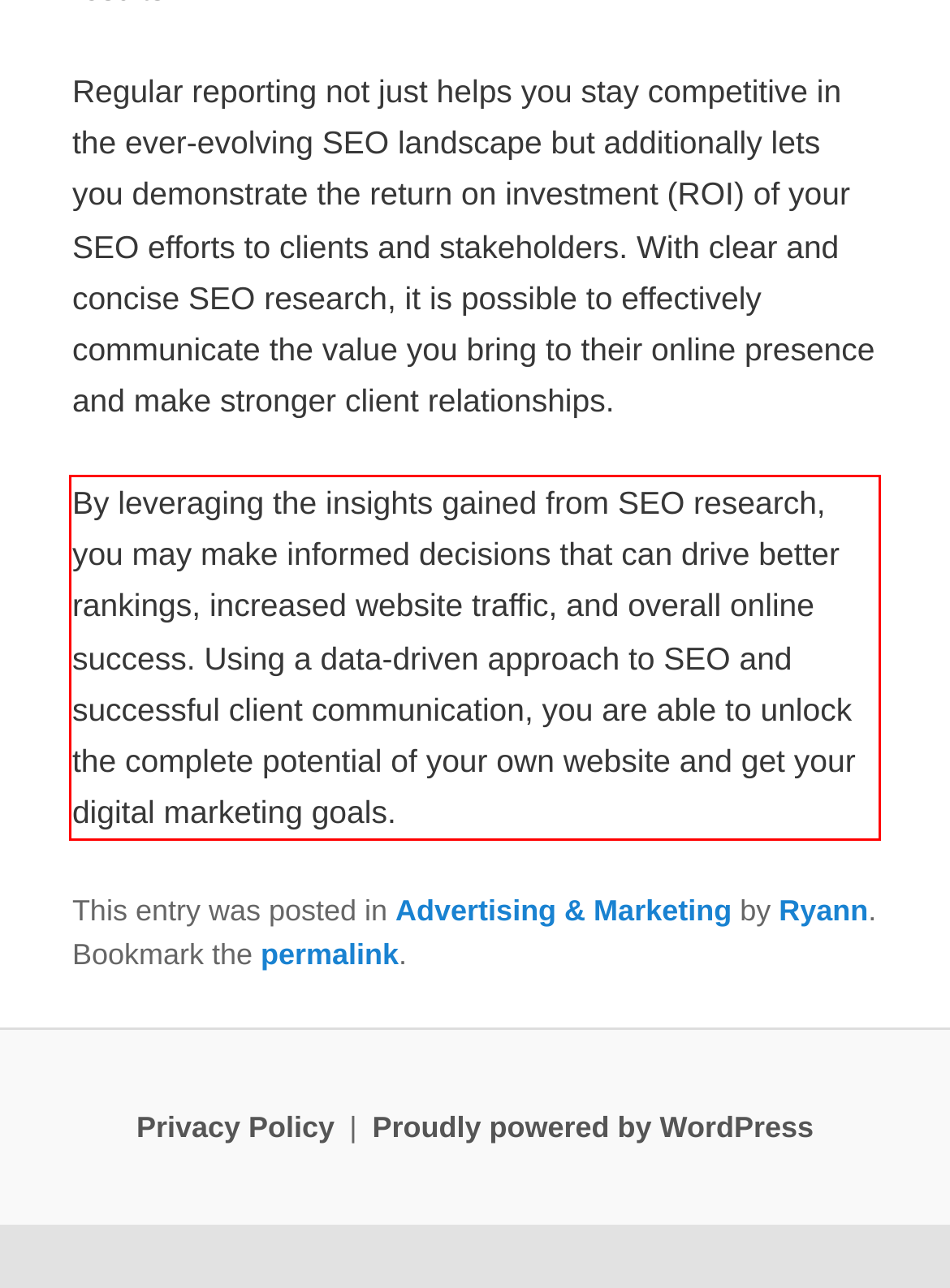Using the provided screenshot of a webpage, recognize and generate the text found within the red rectangle bounding box.

By leveraging the insights gained from SEO research, you may make informed decisions that can drive better rankings, increased website traffic, and overall online success. Using a data-driven approach to SEO and successful client communication, you are able to unlock the complete potential of your own website and get your digital marketing goals.